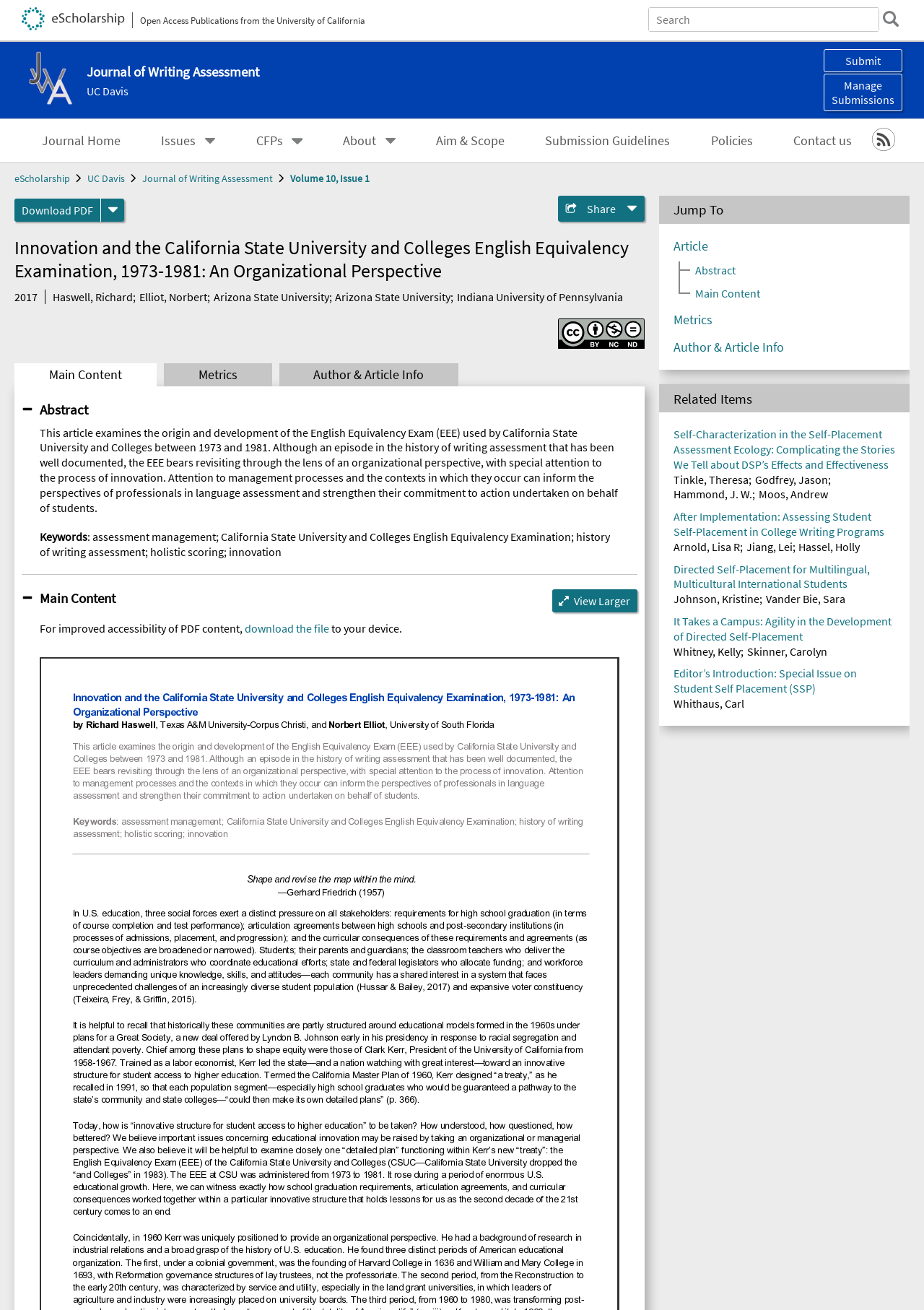Determine the bounding box coordinates for the area you should click to complete the following instruction: "Download PDF".

[0.016, 0.151, 0.109, 0.169]